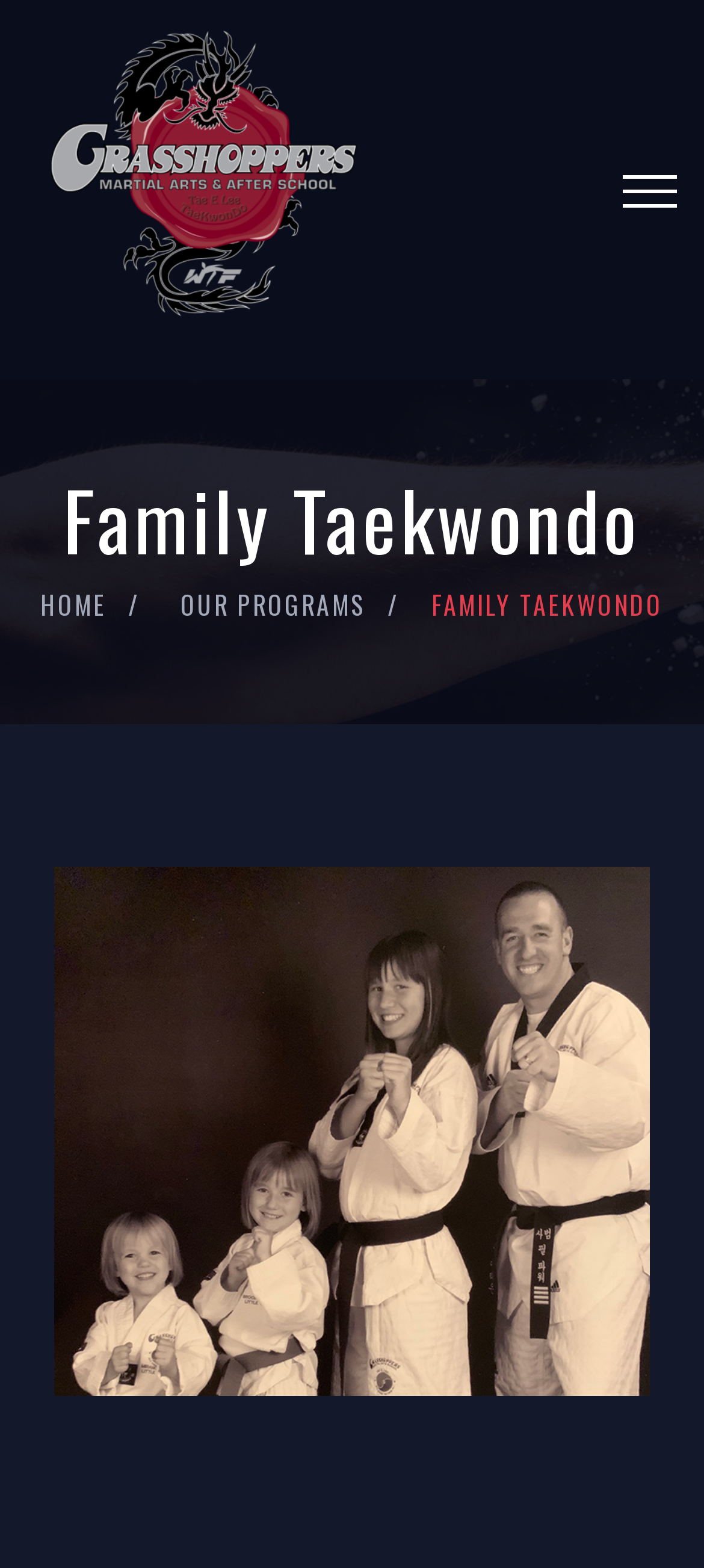Determine the bounding box for the described HTML element: "Home". Ensure the coordinates are four float numbers between 0 and 1 in the format [left, top, right, bottom].

[0.058, 0.373, 0.151, 0.397]